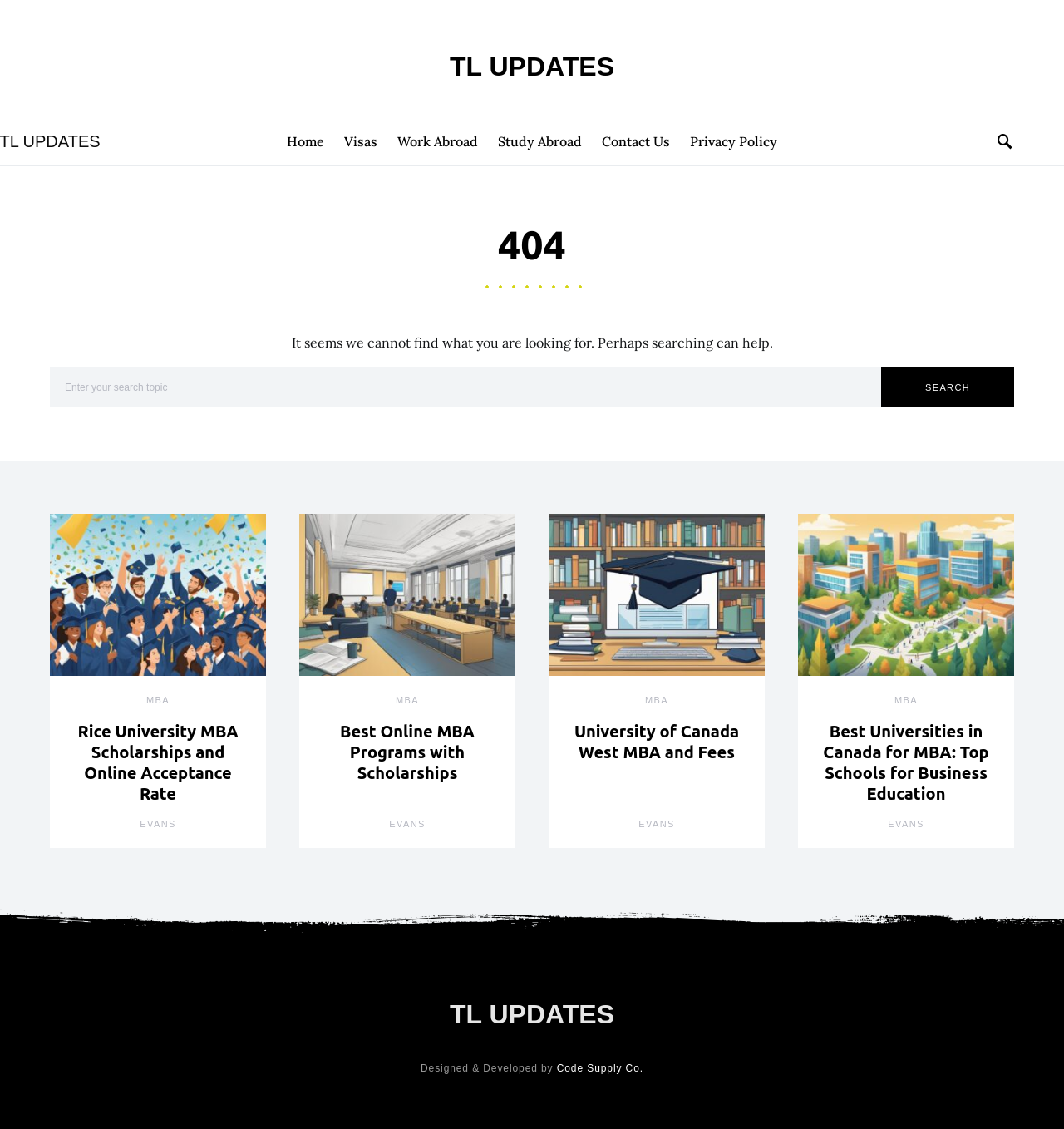Using the element description provided, determine the bounding box coordinates in the format (top-left x, top-left y, bottom-right x, bottom-right y). Ensure that all values are floating point numbers between 0 and 1. Element description: slot gacor

None